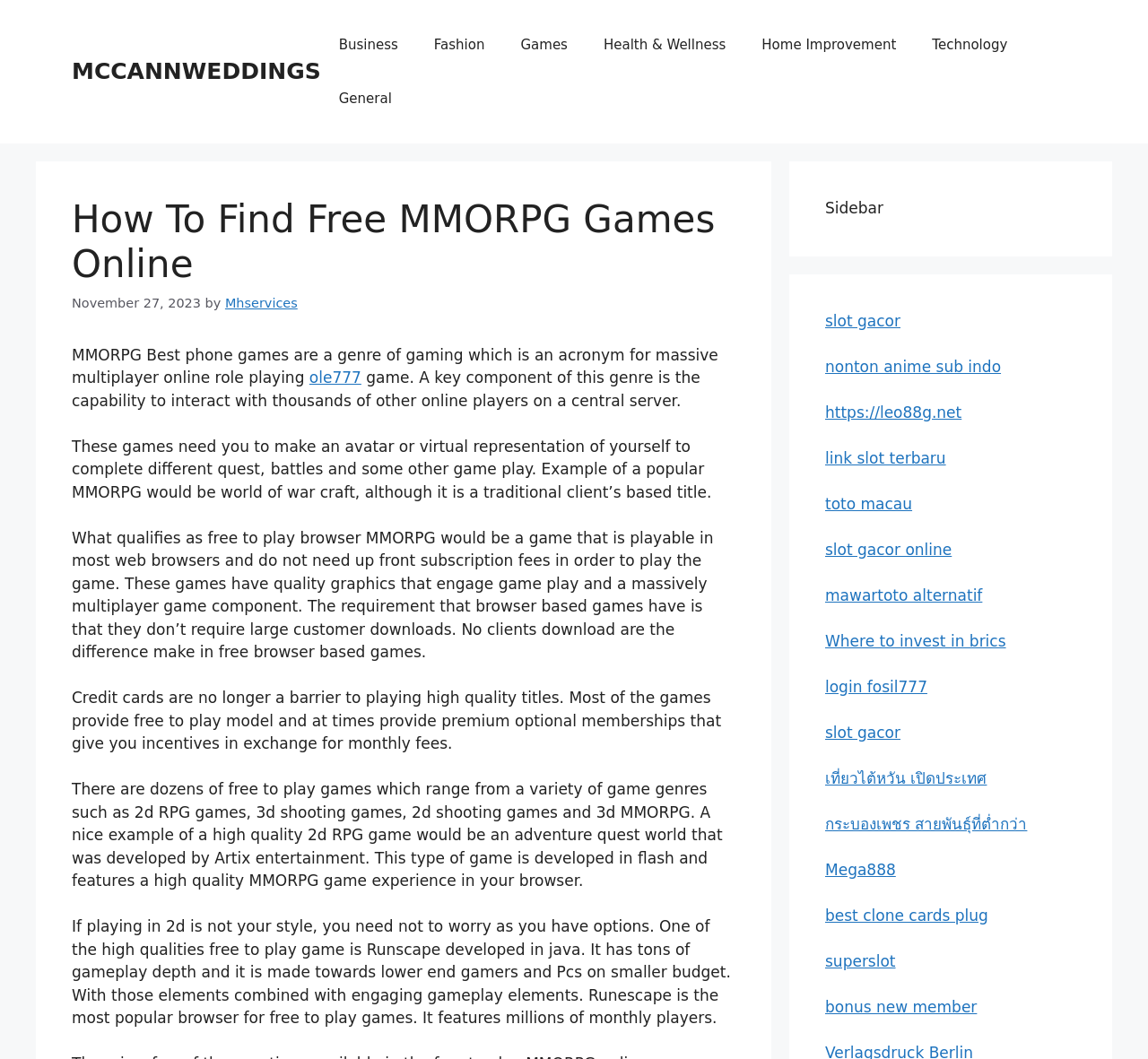What is the name of the author of the article?
Based on the screenshot, provide a one-word or short-phrase response.

Mhservices